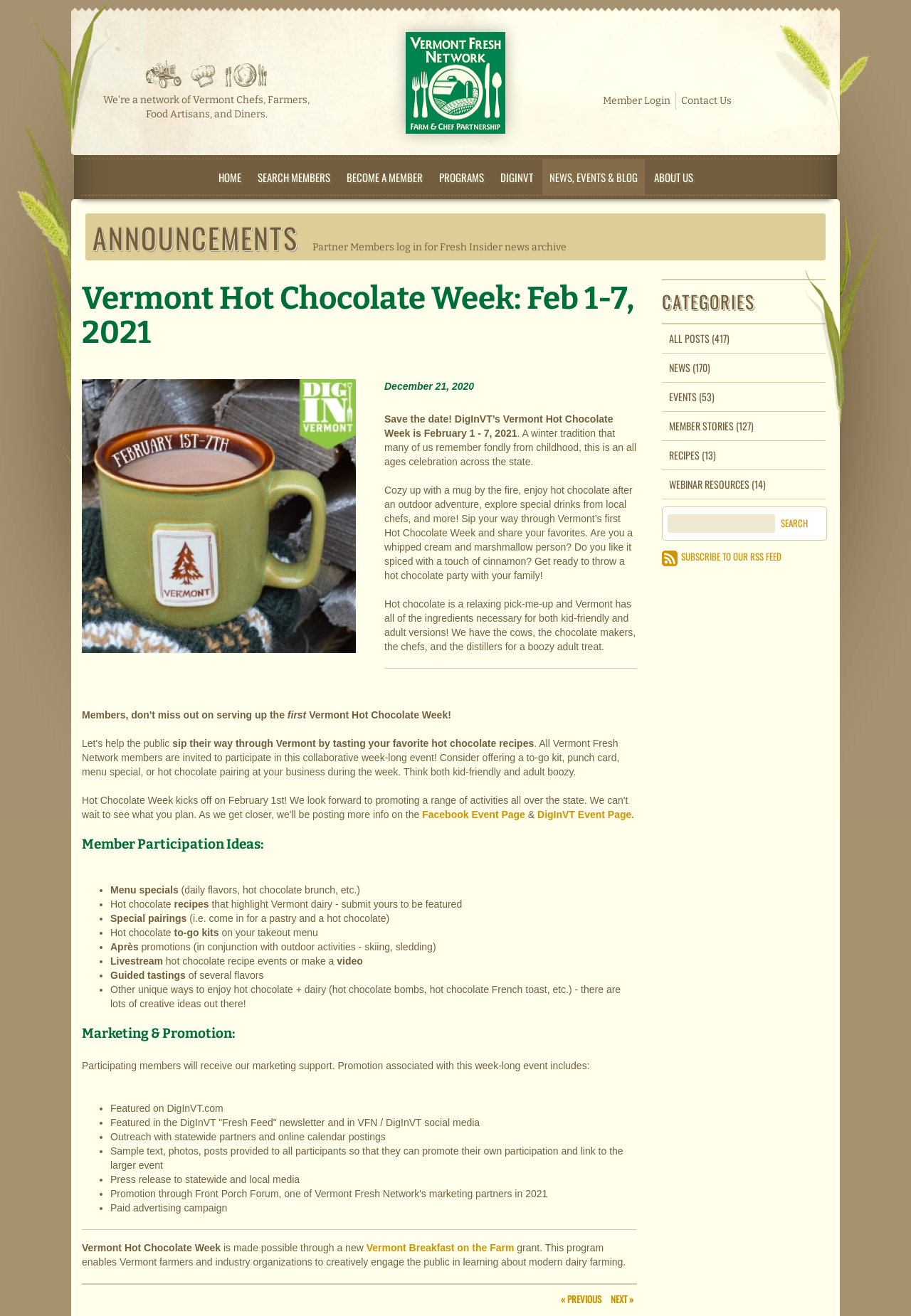Can you find the bounding box coordinates for the element that needs to be clicked to execute this instruction: "View the 'Recent Posts'"? The coordinates should be given as four float numbers between 0 and 1, i.e., [left, top, right, bottom].

None